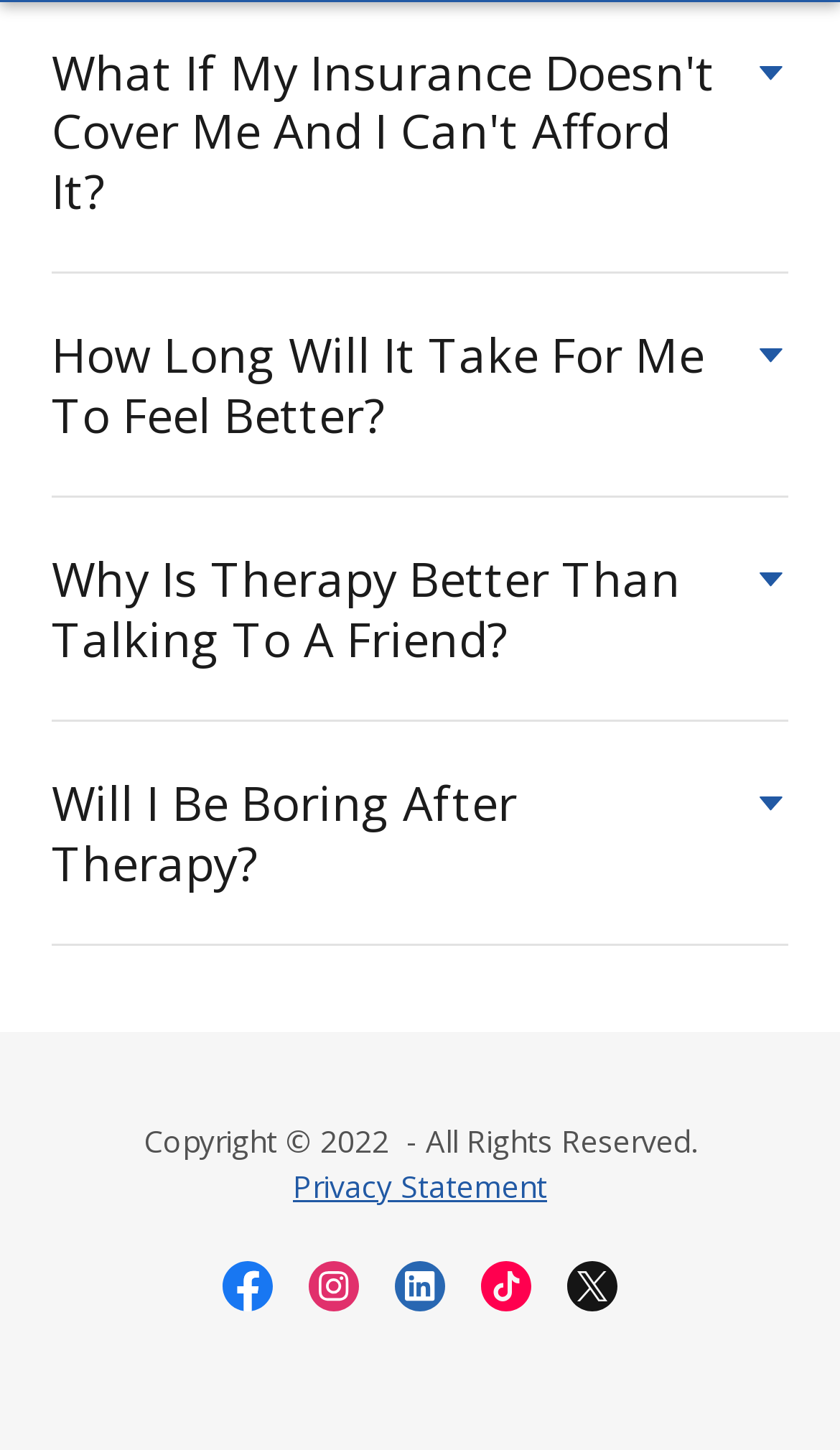Could you locate the bounding box coordinates for the section that should be clicked to accomplish this task: "Click on 'How Long Will It Take For Me To Feel Better?' button".

[0.062, 0.213, 0.938, 0.318]